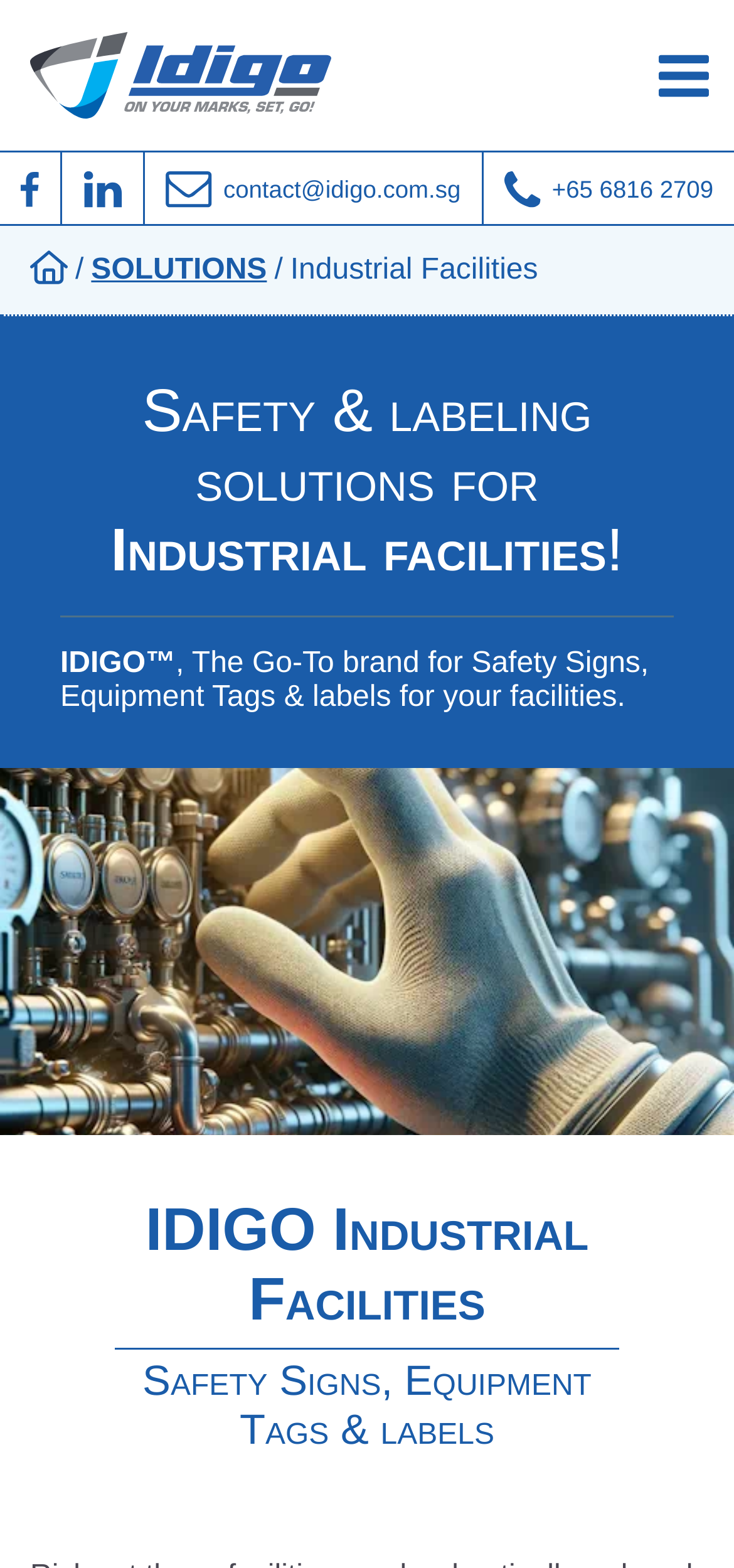What is the company name?
Use the information from the screenshot to give a comprehensive response to the question.

The company name is IDIGO, which can be found in the heading 'IDIGO Industrial Facilities Safety Signs, Equipment Tags & labels' and also in the text 'IDIGO™, The Go-To brand for Safety Signs, Equipment Tags & labels for your facilities.'